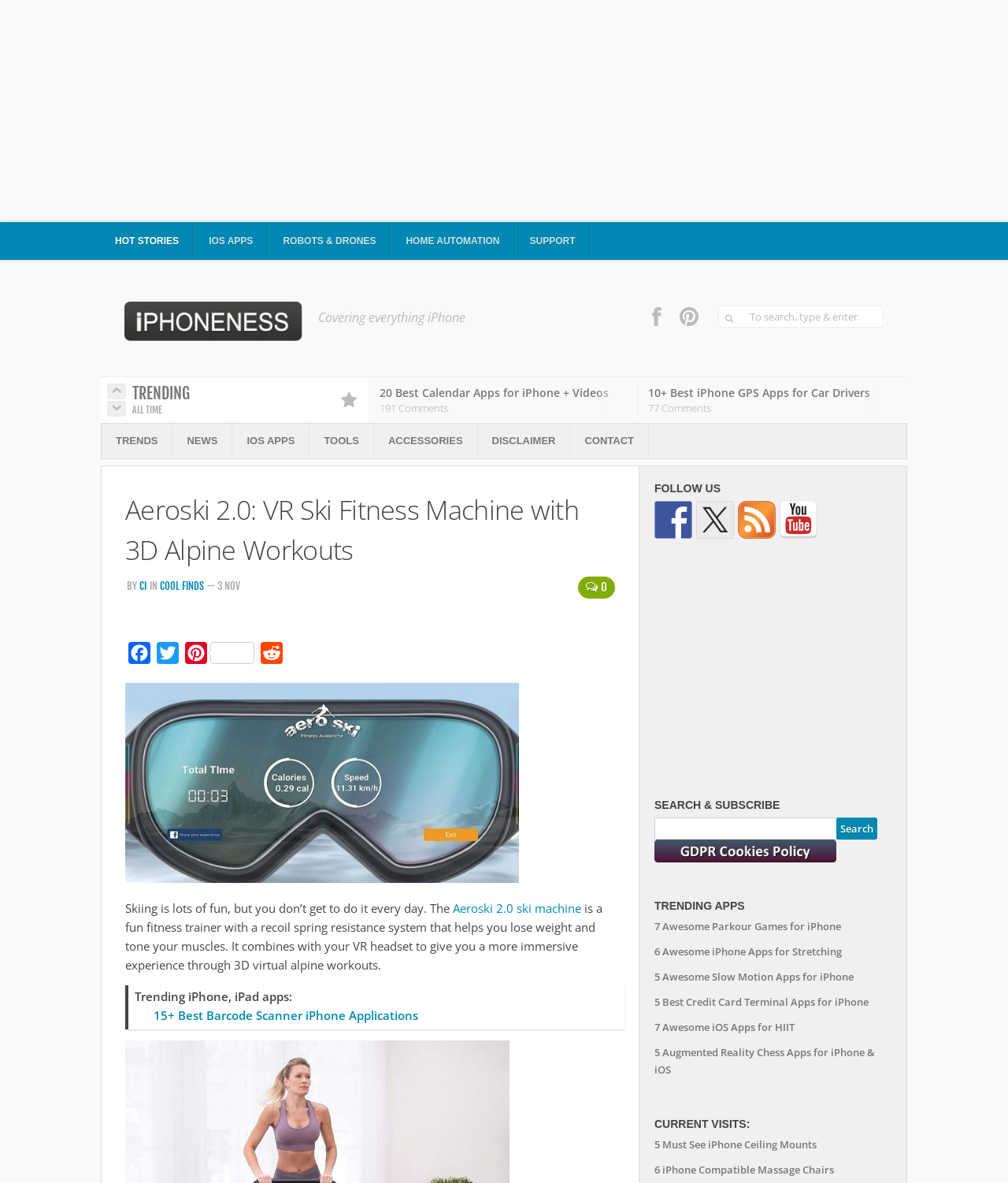Please identify the coordinates of the bounding box that should be clicked to fulfill this instruction: "Check out Linky 2.0 App Connected Foldable Electric Longboard".

[0.377, 0.112, 0.662, 0.124]